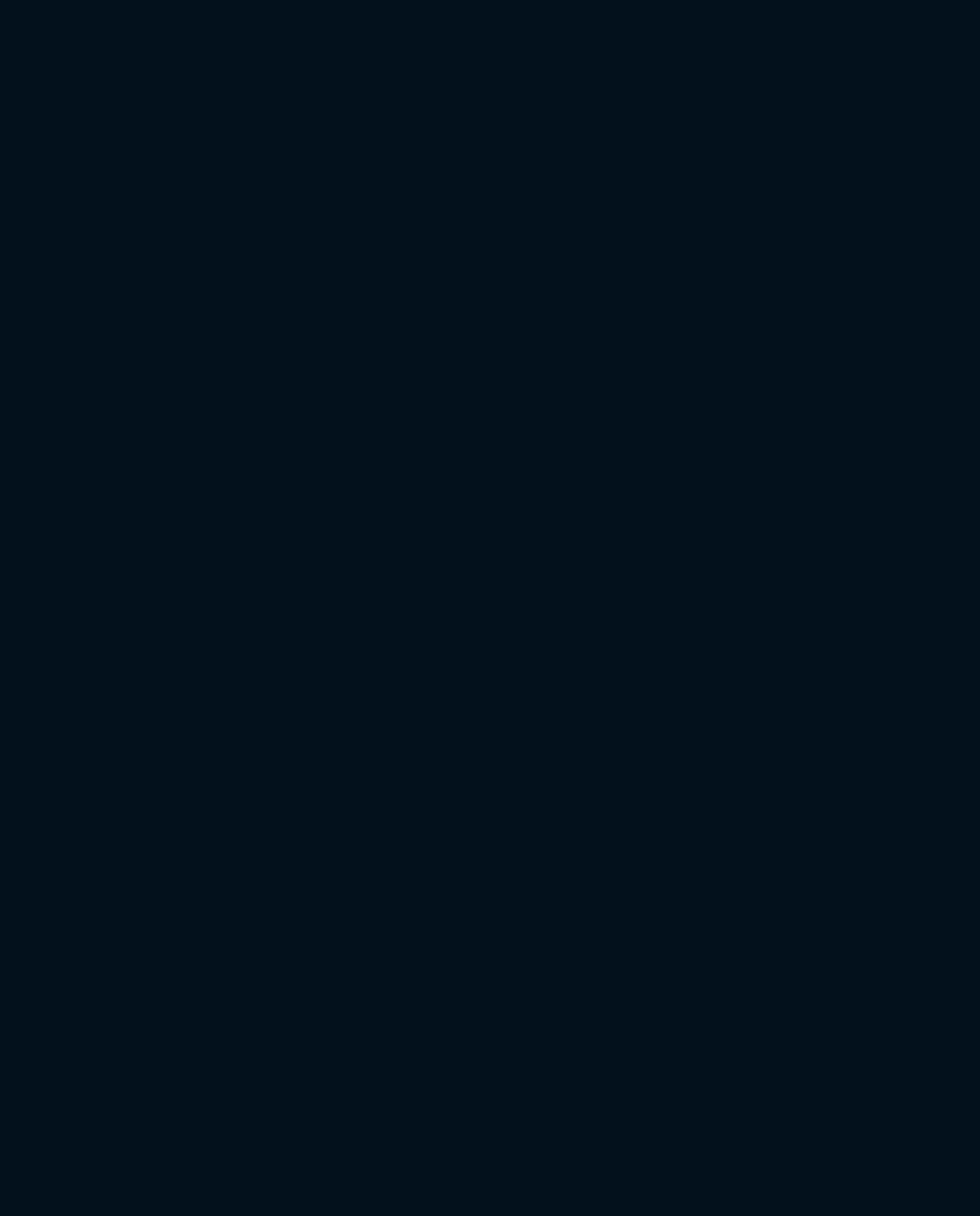Give a succinct answer to this question in a single word or phrase: 
What is the address of Three Foot Dispensary?

2125 A St, Meridian, Mississippi 39301